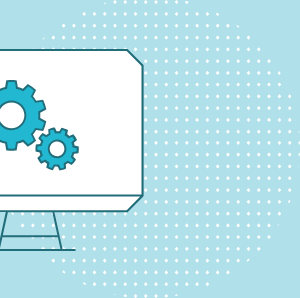Summarize the image with a detailed caption.

This image features a simplistic yet effective design showcasing a whiteboard or display with two oversized gears illustrated in a modern, flat style. The gears, one larger and one smaller, are colored in a vibrant teal, making them stand out against the white background of the board. The entire graphic is set against a soft blue backdrop, adorned with a series of small white dots, adding a playful and engaging element to the overall composition. This imagery evokes themes of productivity and technical work, fitting well within a context of maintenance or updates, perhaps during a server maintenance period.